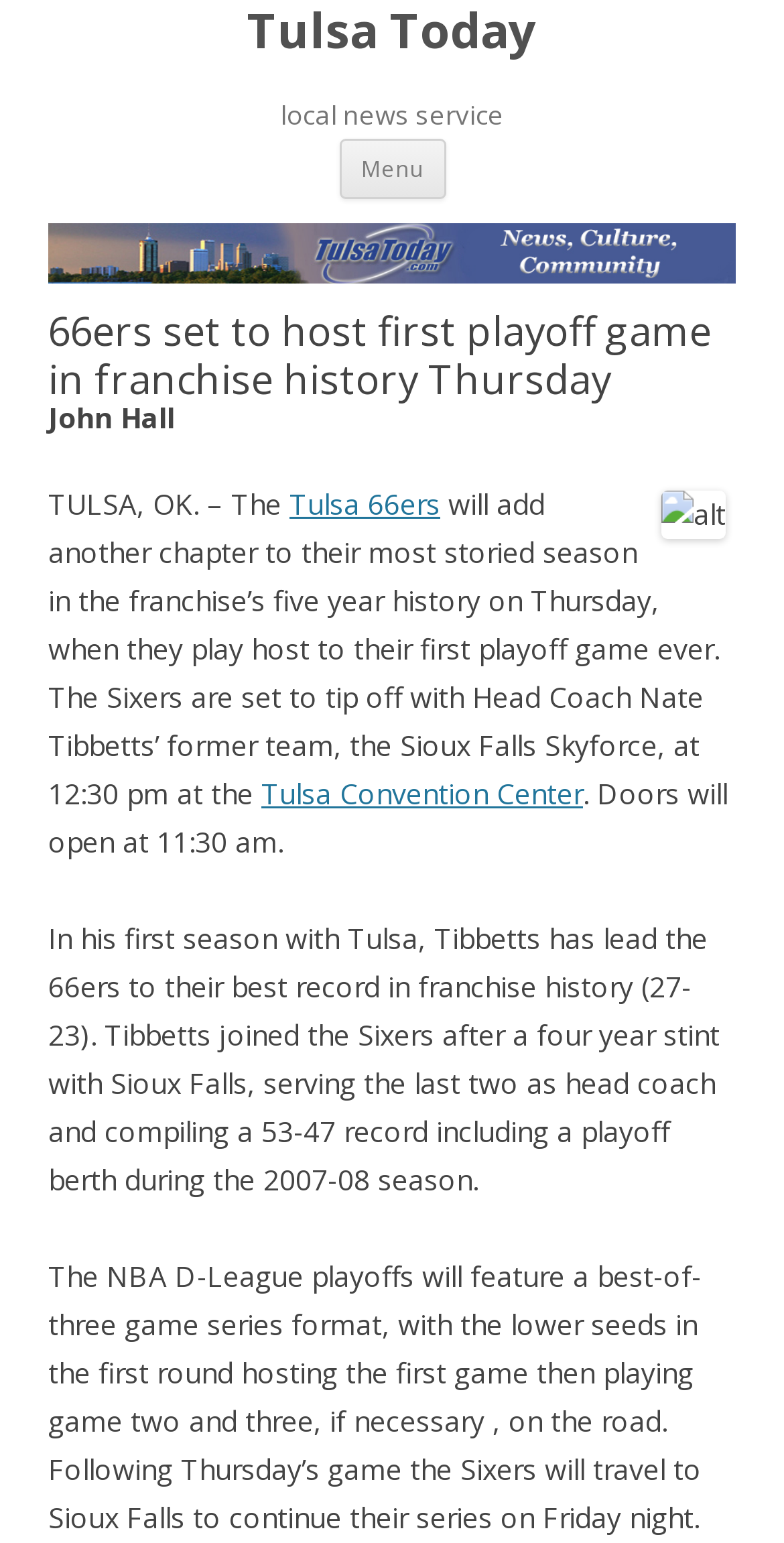What is the name of the team playing in the playoff game?
Look at the image and respond to the question as thoroughly as possible.

I found the answer by looking at the text content of the link element with the text 'Tulsa 66ers' which is located at [0.369, 0.314, 0.562, 0.339]. This link is part of the main article content and is likely to be the name of the team playing in the playoff game.